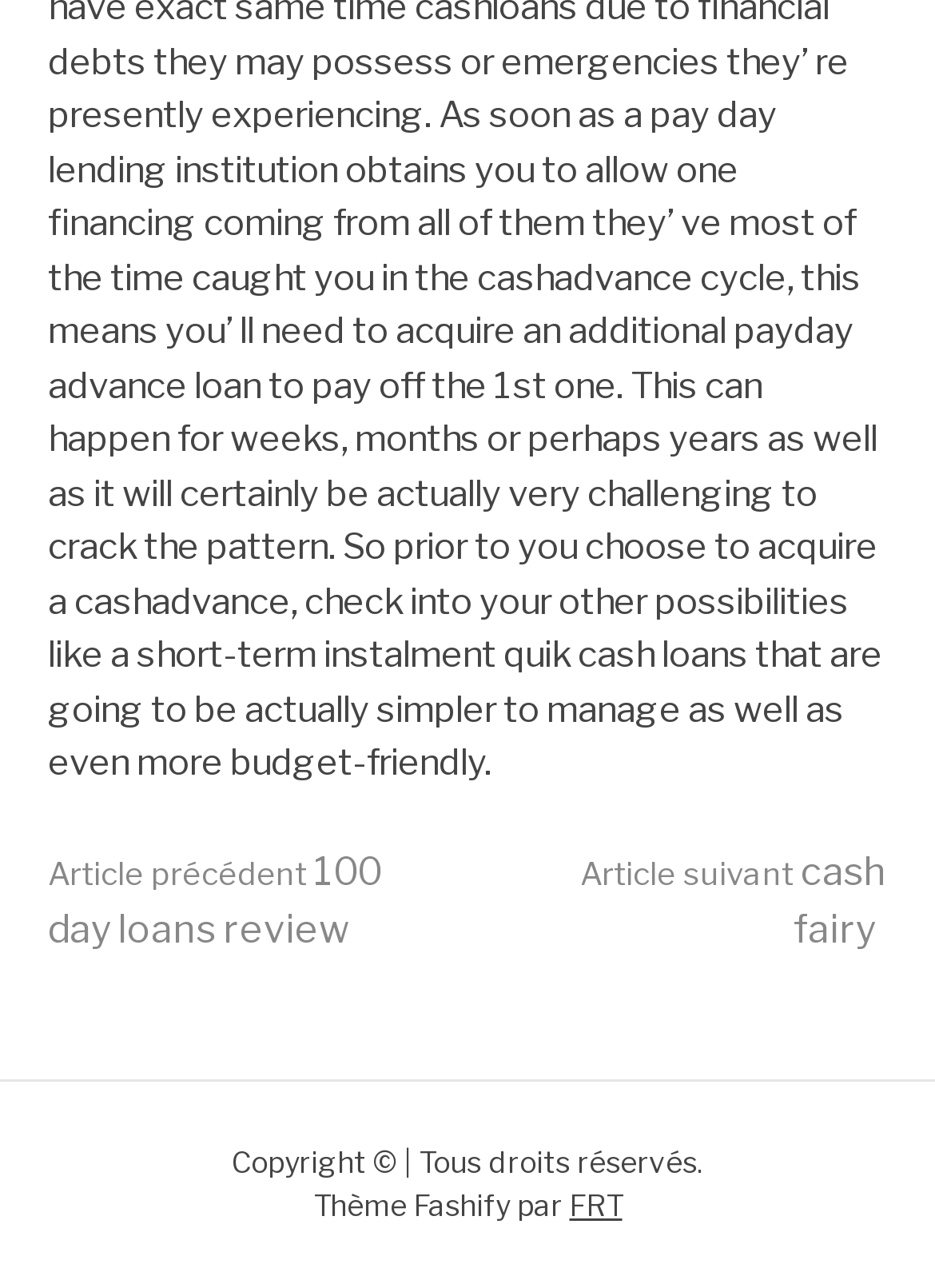Respond with a single word or phrase to the following question:
How many navigation links are there?

4